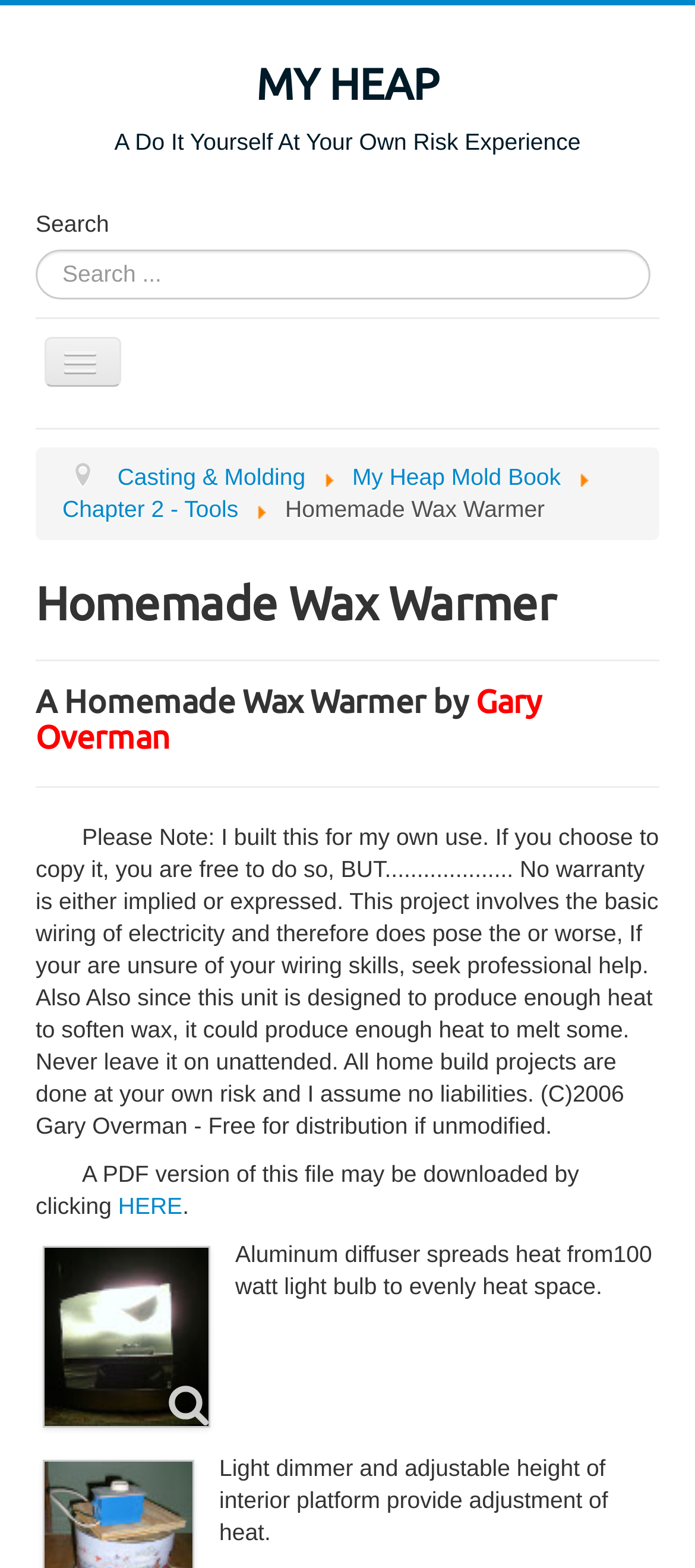Please specify the bounding box coordinates for the clickable region that will help you carry out the instruction: "Go to the Casting & Molding page".

[0.169, 0.296, 0.439, 0.313]